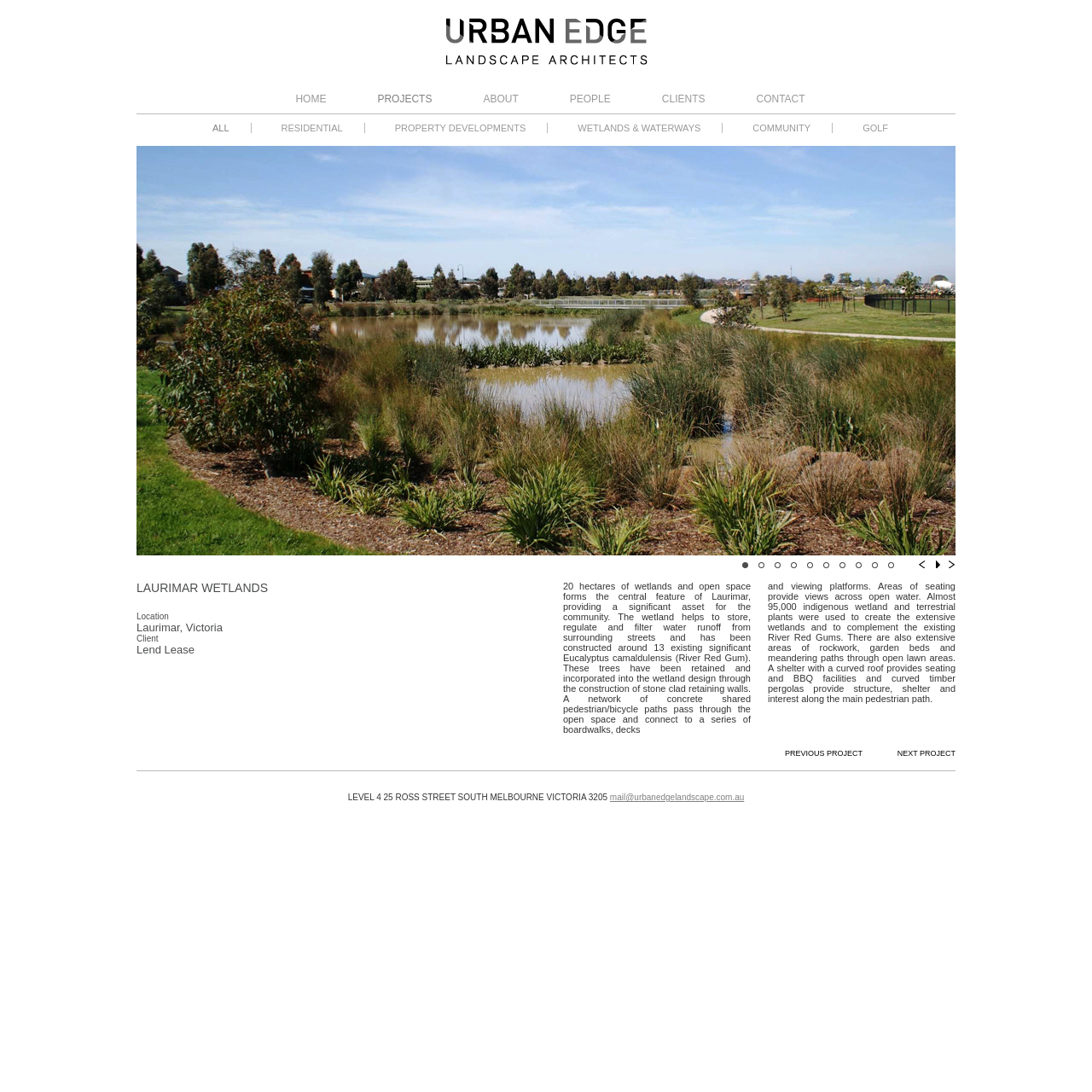Determine the bounding box coordinates of the region that needs to be clicked to achieve the task: "Check out Joe's podcast".

None